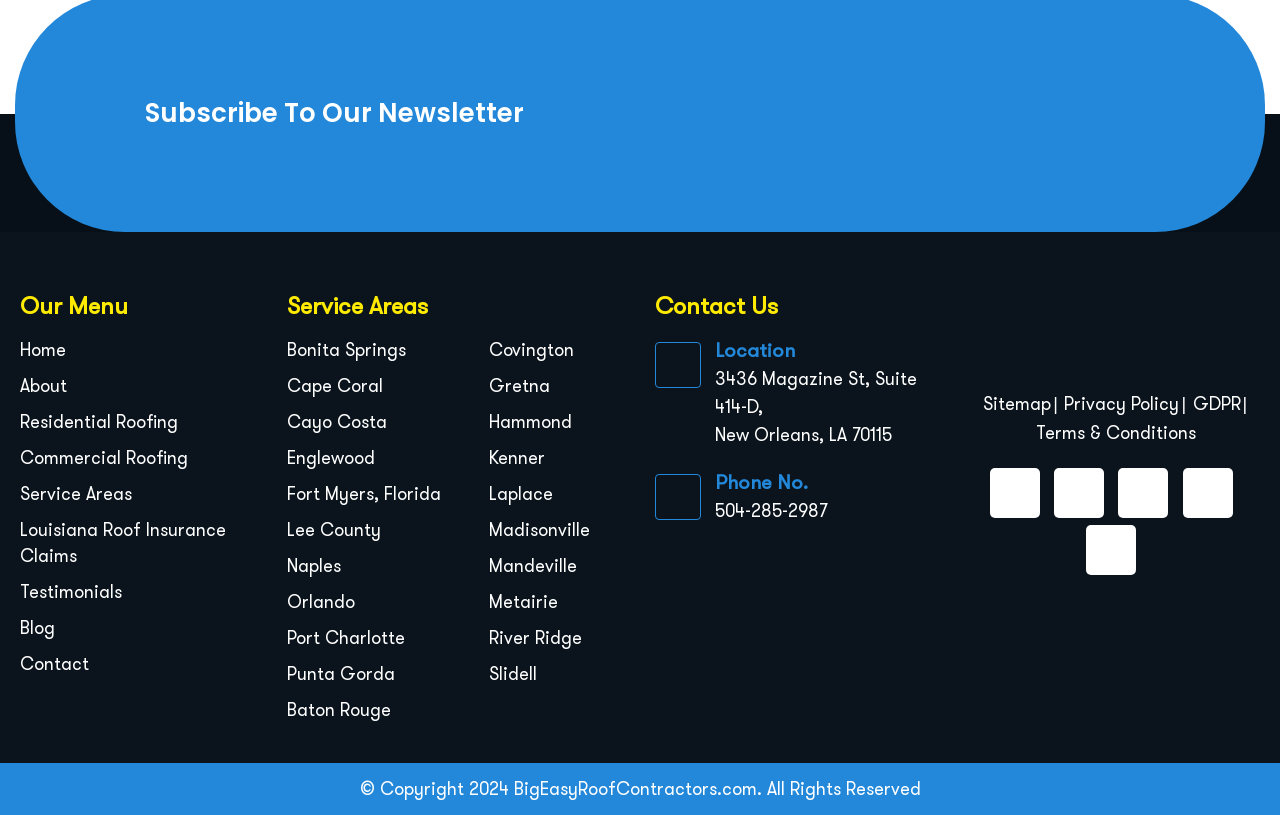Indicate the bounding box coordinates of the element that needs to be clicked to satisfy the following instruction: "Click on Residential Roofing". The coordinates should be four float numbers between 0 and 1, i.e., [left, top, right, bottom].

[0.016, 0.504, 0.139, 0.533]